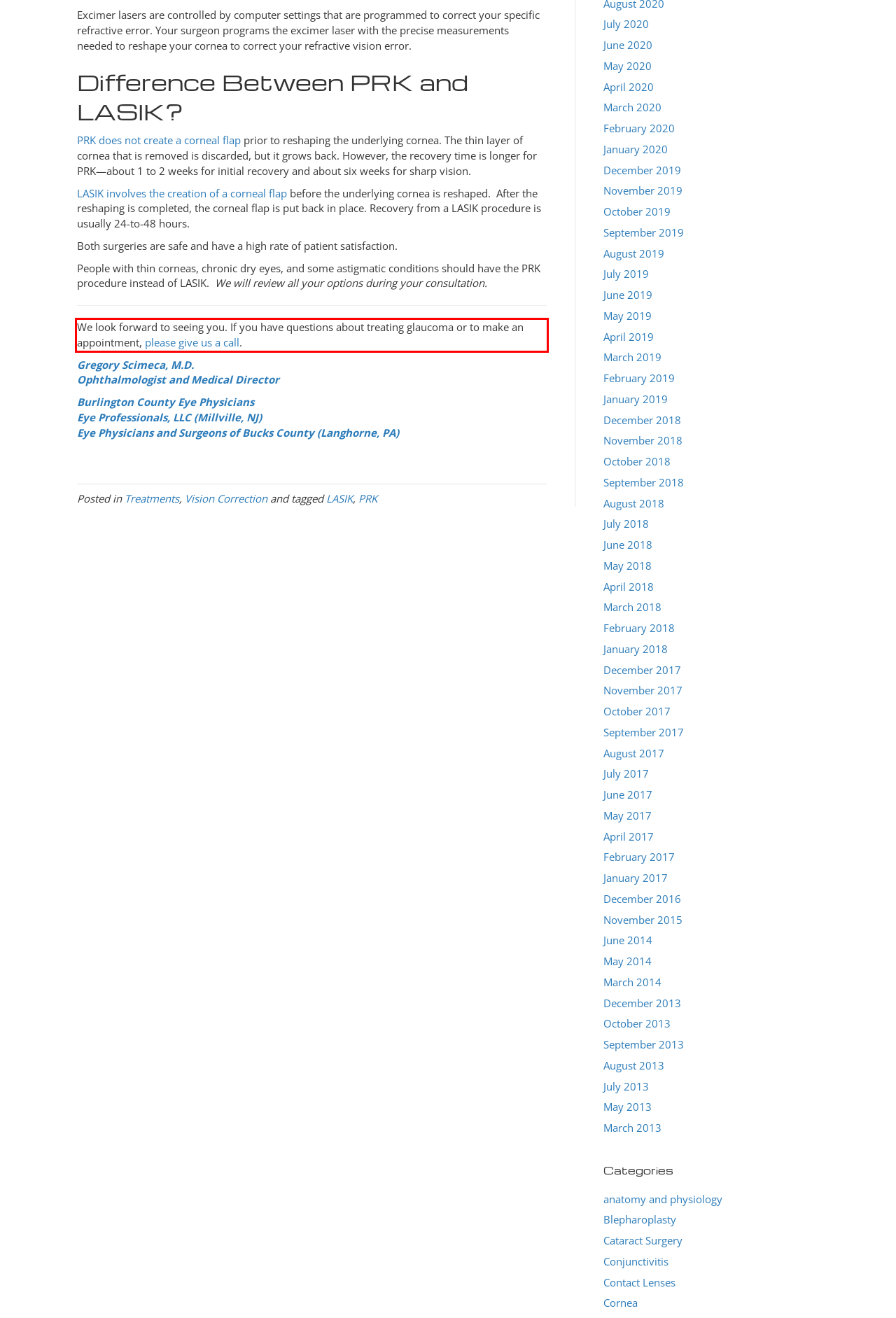You are presented with a webpage screenshot featuring a red bounding box. Perform OCR on the text inside the red bounding box and extract the content.

We look forward to seeing you. If you have questions about treating glaucoma or to make an appointment, please give us a call.